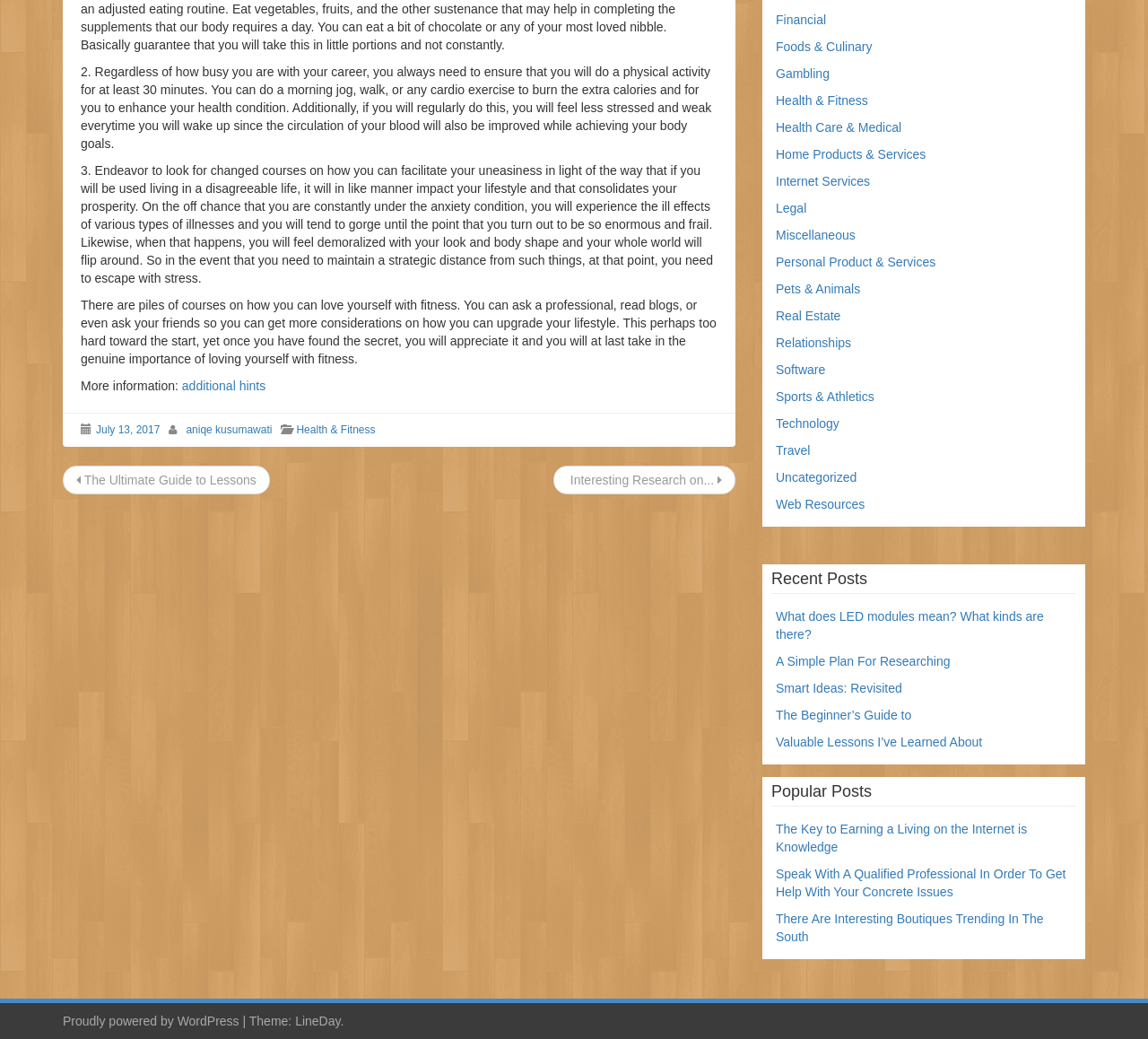Using the format (top-left x, top-left y, bottom-right x, bottom-right y), provide the bounding box coordinates for the described UI element. All values should be floating point numbers between 0 and 1: additional hints

[0.158, 0.364, 0.231, 0.378]